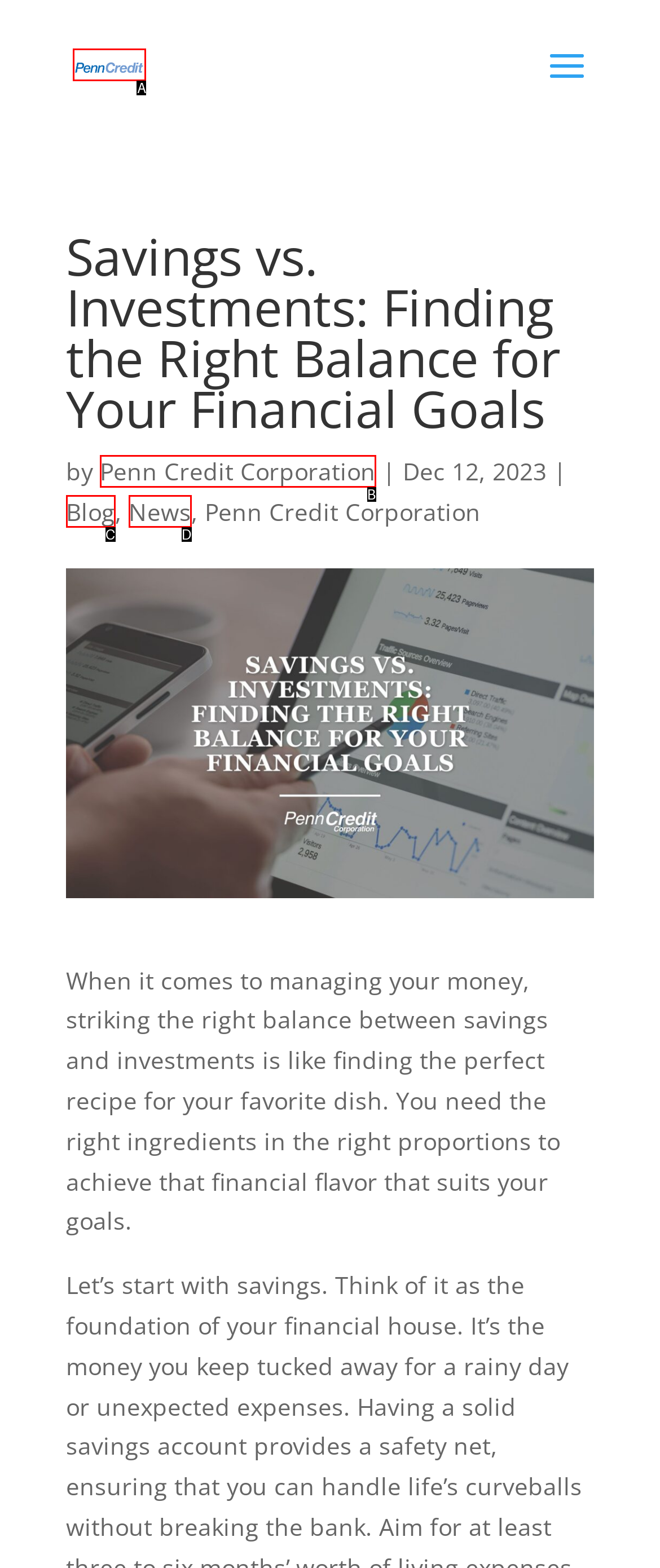Determine which HTML element best suits the description: News. Reply with the letter of the matching option.

D